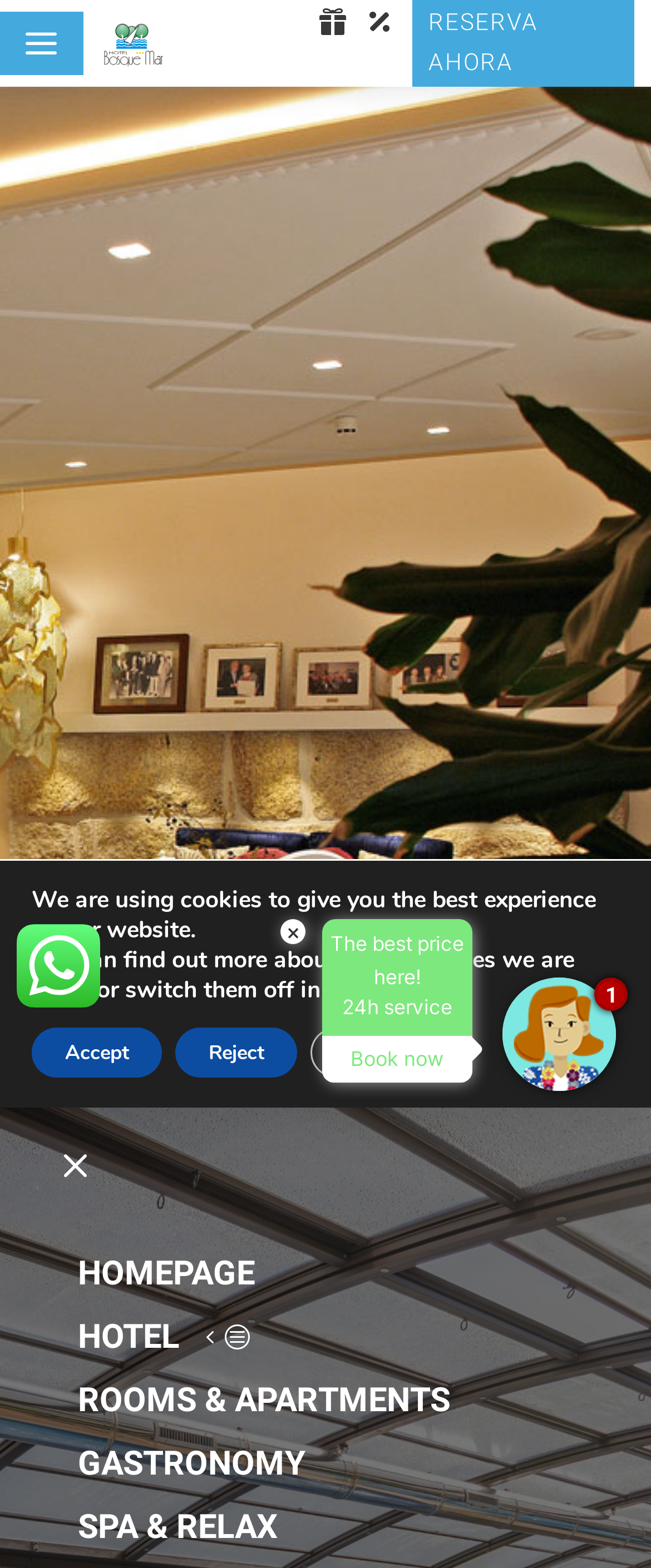How many main sections are there in the hotel's navigation menu?
Please utilize the information in the image to give a detailed response to the question.

The hotel's navigation menu is located at the top of the webpage and consists of five main sections: 'HOMEPAGE', 'HOTEL 4c', 'ROOMS & APARTMENTS', 'GASTRONOMY', and 'SPA & RELAX'. Each section is a separate link element with its own bounding box coordinate.